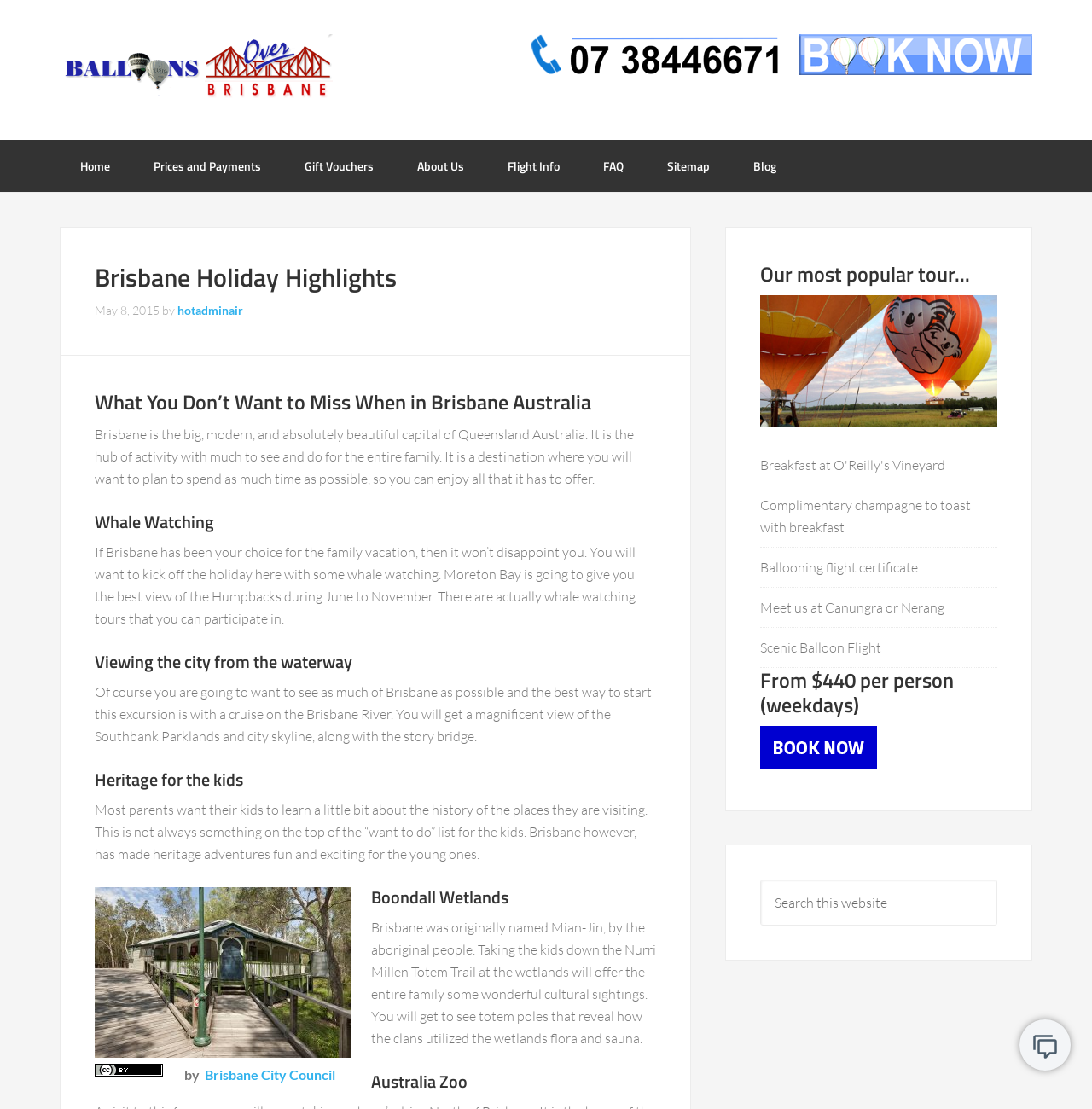What is the main topic of this webpage?
Provide a detailed answer to the question, using the image to inform your response.

Based on the webpage content, it appears that the main topic is about Brisbane holiday highlights, featuring various activities and attractions in Brisbane, Australia.